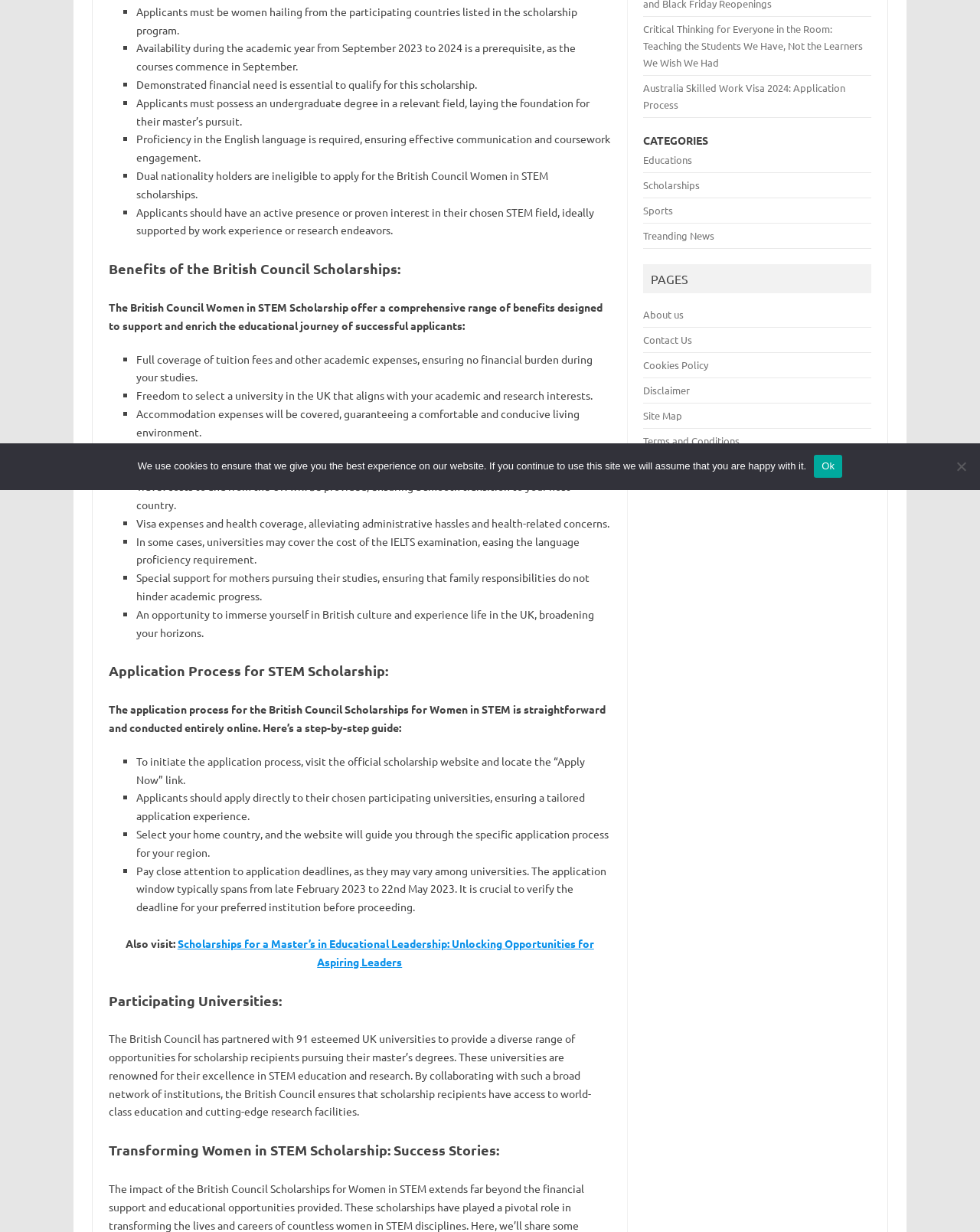Using the description "Terms and Conditions", predict the bounding box of the relevant HTML element.

[0.657, 0.352, 0.755, 0.363]